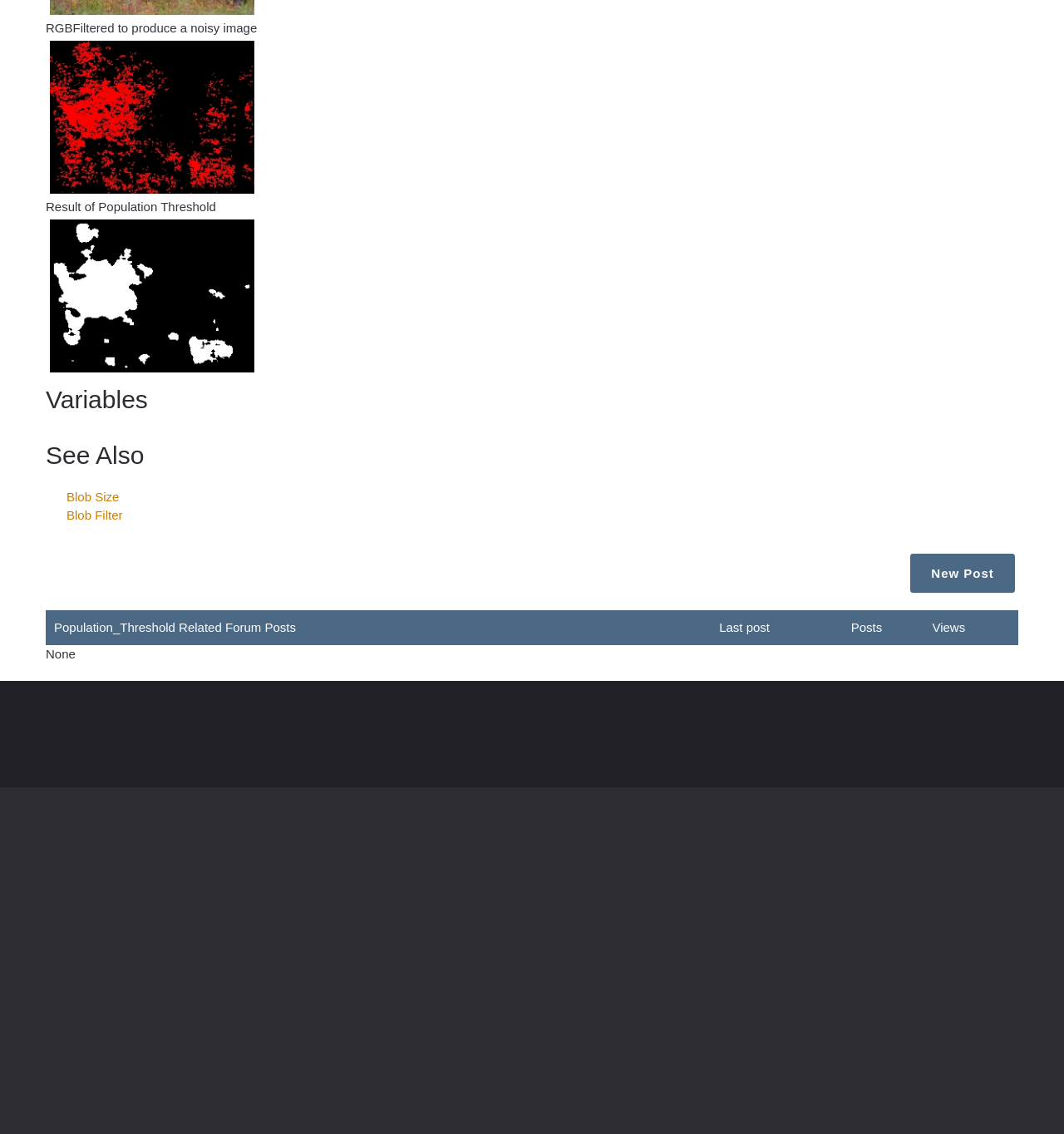Based on the element description: "CONTACT US", identify the bounding box coordinates for this UI element. The coordinates must be four float numbers between 0 and 1, listed as [left, top, right, bottom].

[0.829, 0.644, 0.945, 0.679]